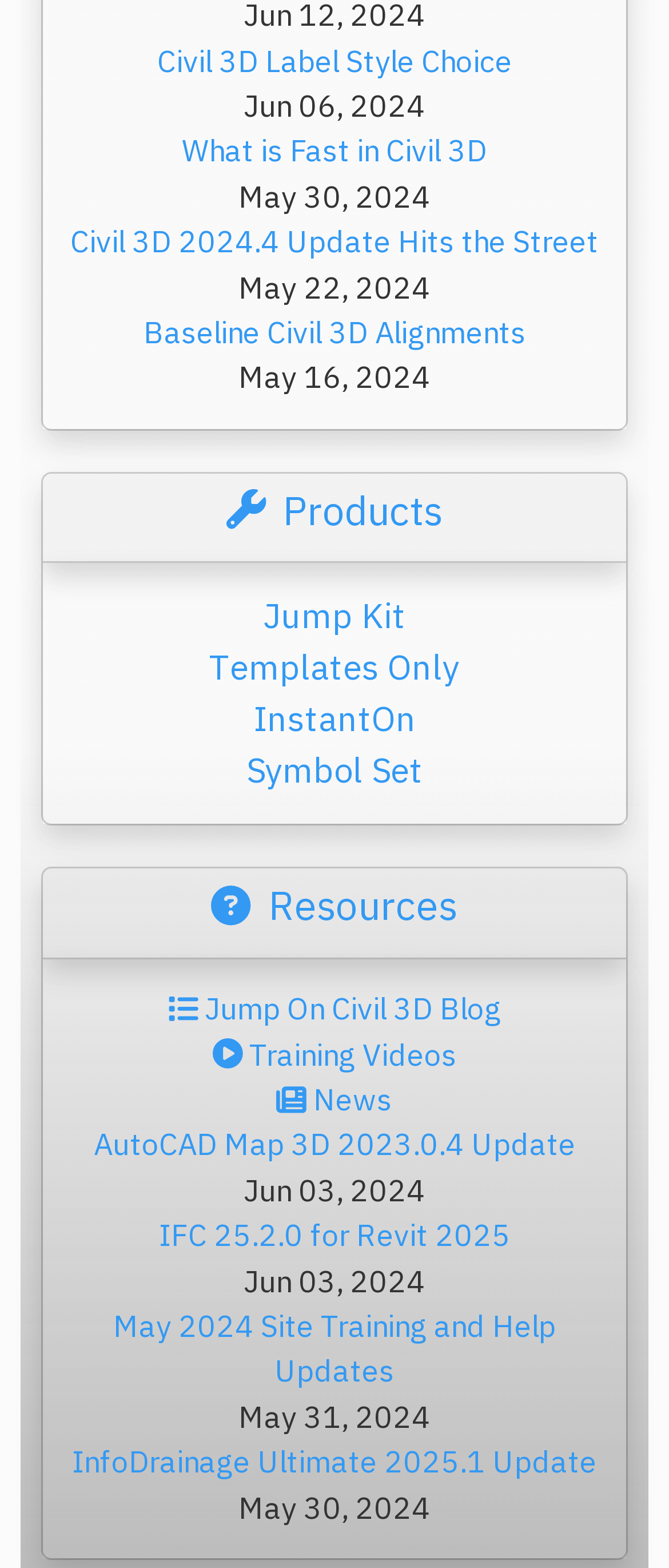Bounding box coordinates are specified in the format (top-left x, top-left y, bottom-right x, bottom-right y). All values are floating point numbers bounded between 0 and 1. Please provide the bounding box coordinate of the region this sentence describes: InfoDrainage Ultimate 2025.1 Update

[0.108, 0.92, 0.892, 0.945]